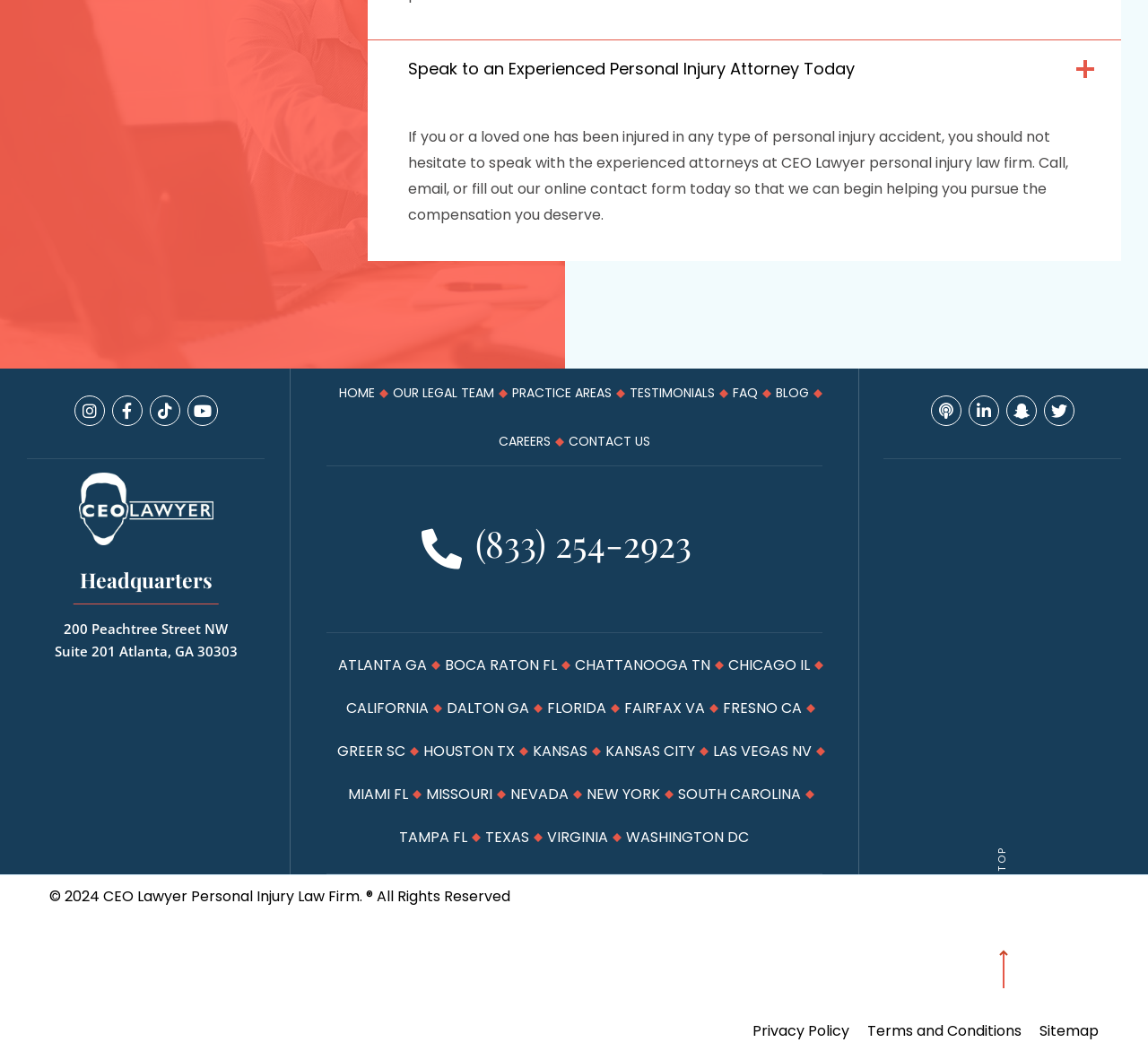Using the provided element description "Back to Top", determine the bounding box coordinates of the UI element.

[0.746, 0.806, 1.0, 0.931]